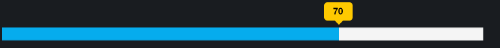What is the primary color of the progress bar?
Provide a detailed and extensive answer to the question.

The progress bar is predominantly blue, which visually represents the current score's progress.